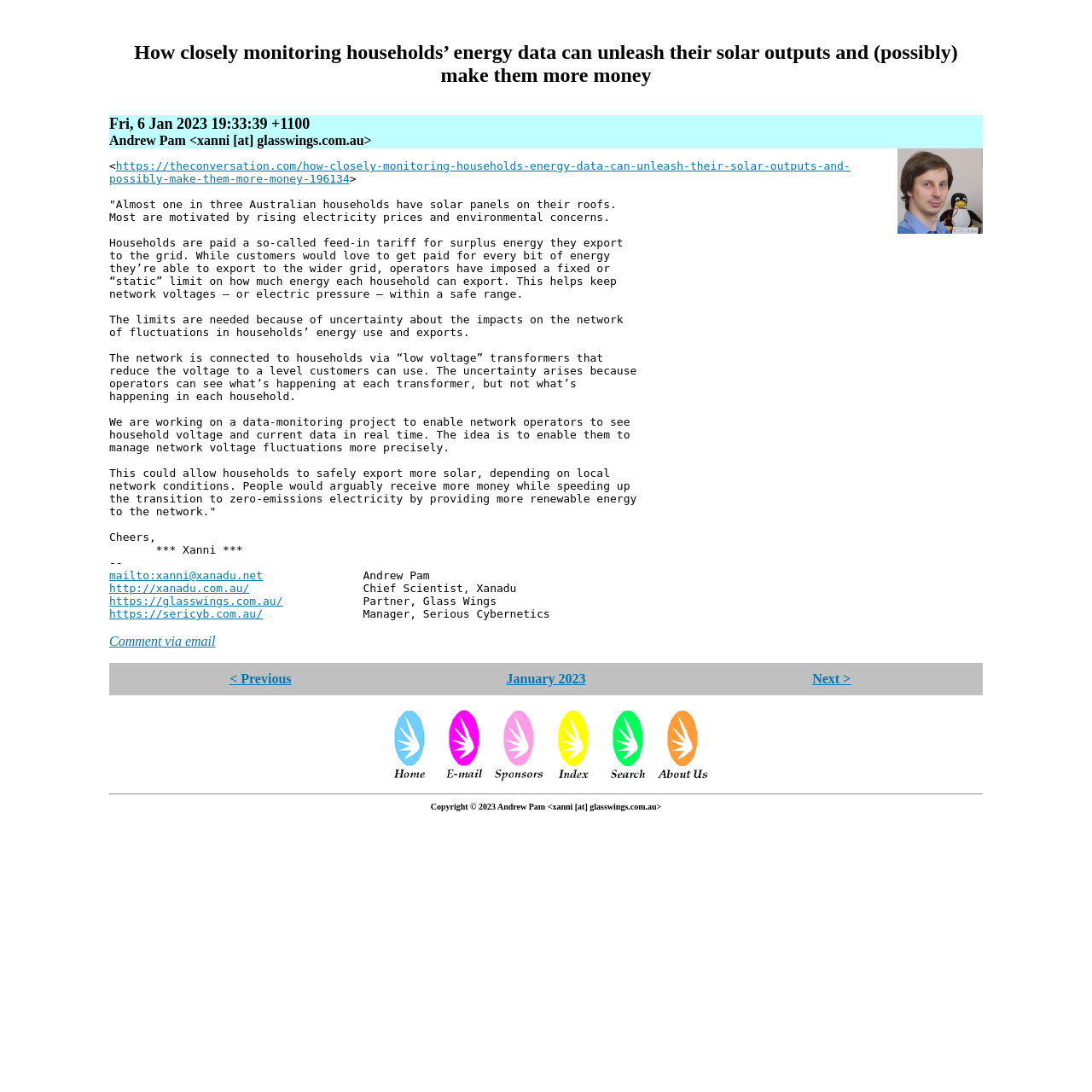Who is the author of this article?
Based on the image, please offer an in-depth response to the question.

The author of this article is Andrew Pam, which can be inferred from the text 'Andrew Pam <xanni [at] glasswings.com.au>' at the bottom of the webpage.